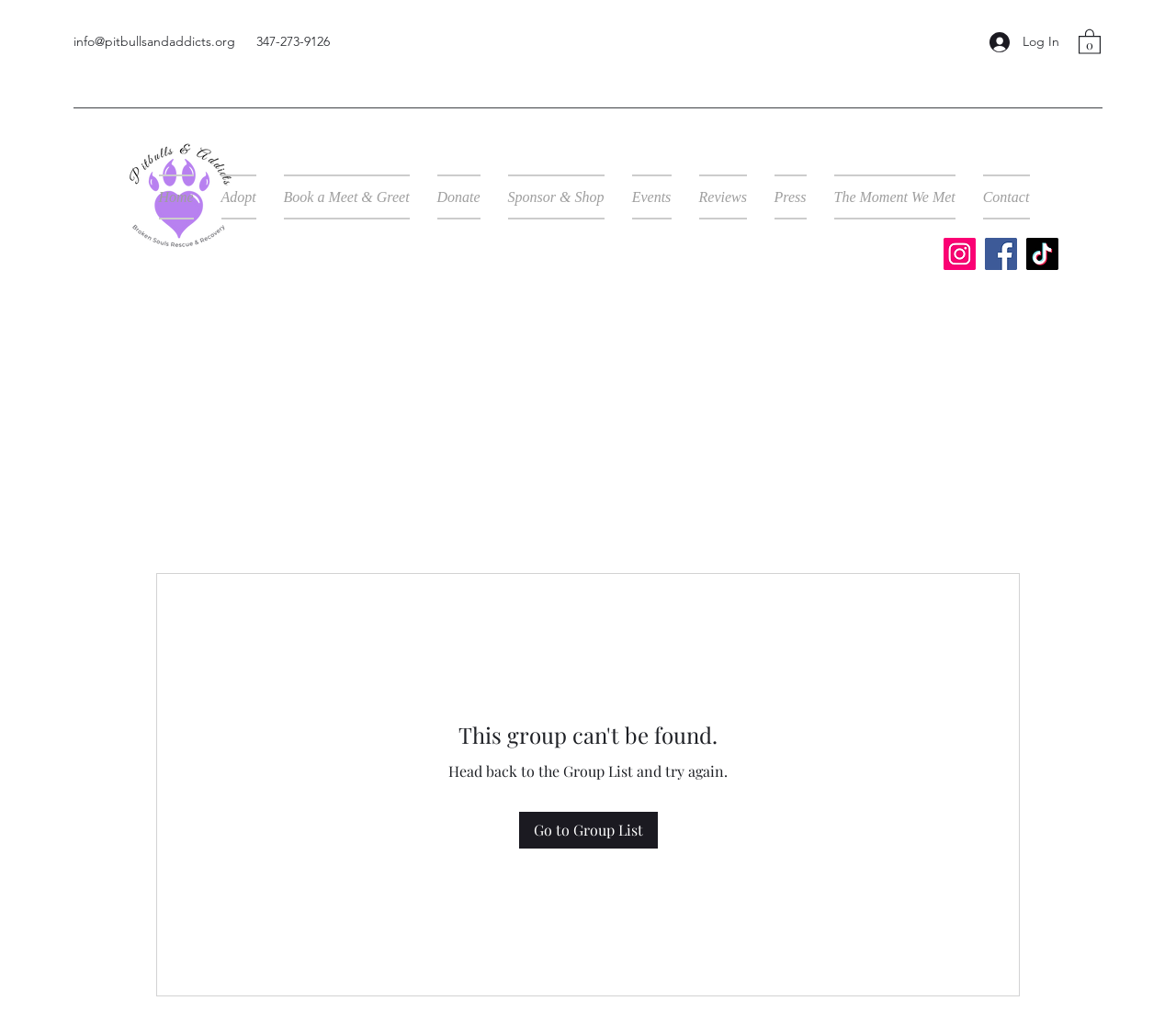Please provide a one-word or short phrase answer to the question:
What is the logo of Pitbulls & Addicts?

Transparent Logo.png